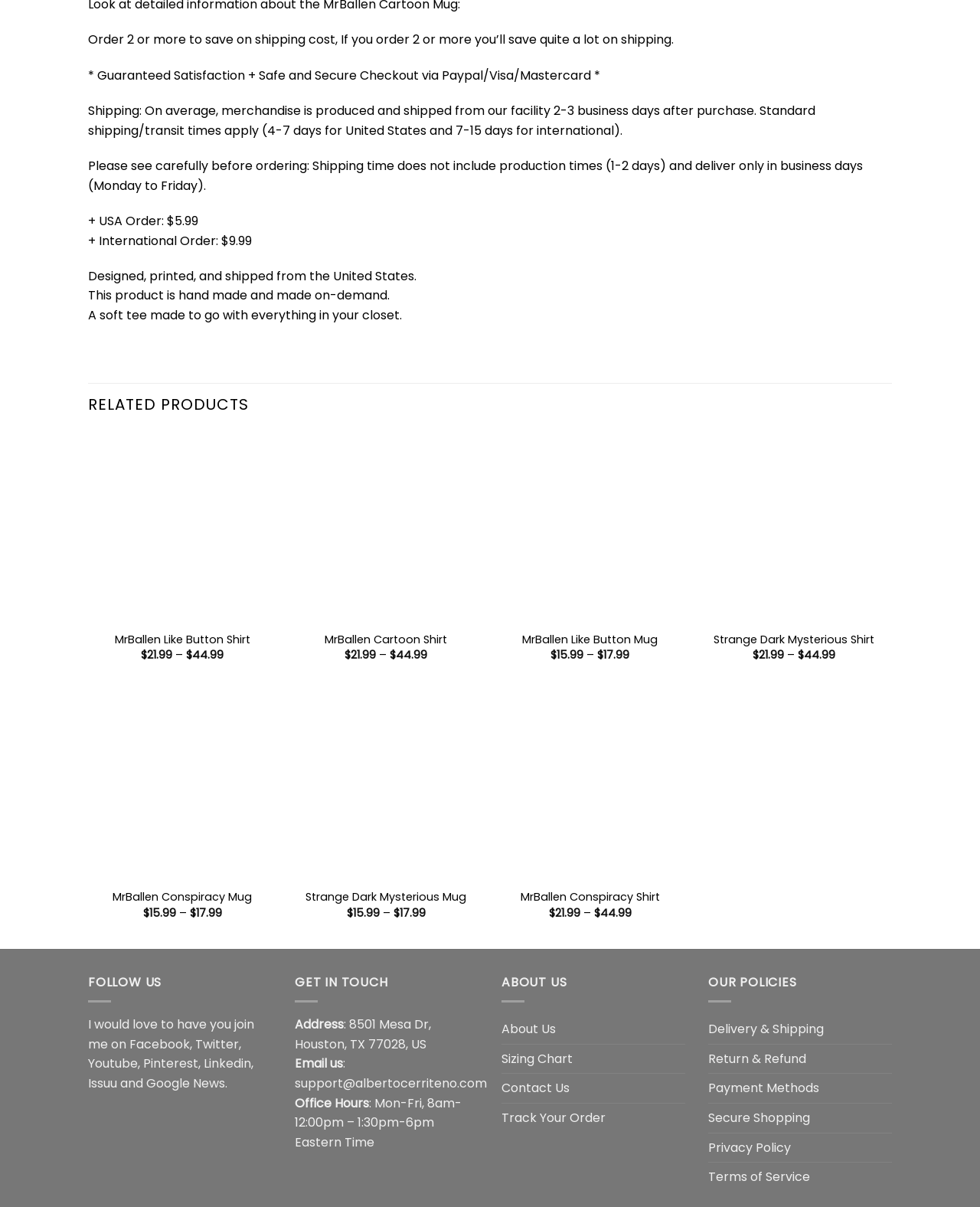Please specify the coordinates of the bounding box for the element that should be clicked to carry out this instruction: "Click on the 'MrBallen Like Button Shirt' link". The coordinates must be four float numbers between 0 and 1, formatted as [left, top, right, bottom].

[0.09, 0.359, 0.282, 0.515]